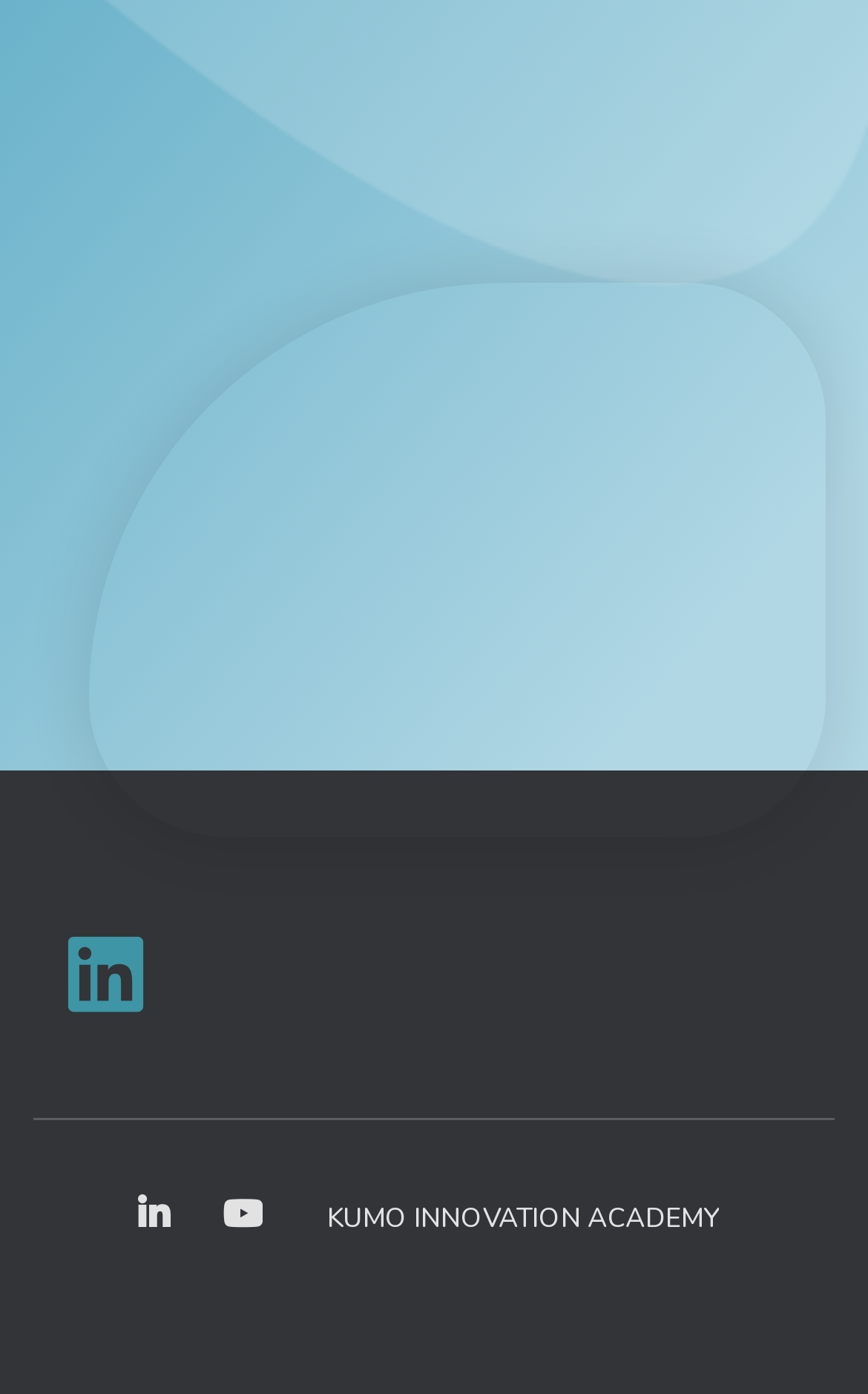What is the team picture about?
Identify the answer in the screenshot and reply with a single word or phrase.

KUMO team